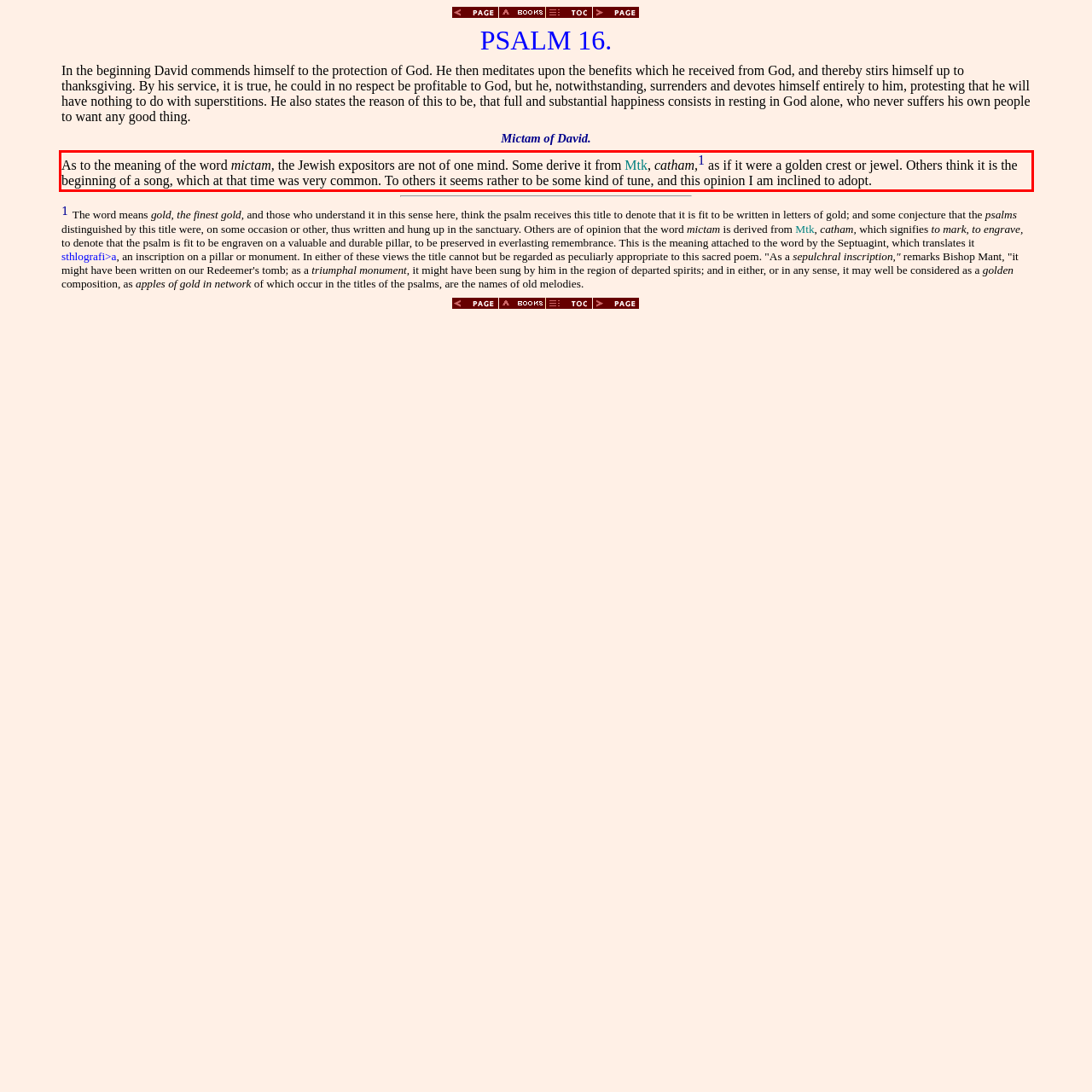You are given a screenshot with a red rectangle. Identify and extract the text within this red bounding box using OCR.

As to the meaning of the word mictam, the Jewish expositors are not of one mind. Some derive it from Mtk, catham,1 as if it were a golden crest or jewel. Others think it is the beginning of a song, which at that time was very common. To others it seems rather to be some kind of tune, and this opinion I am inclined to adopt.